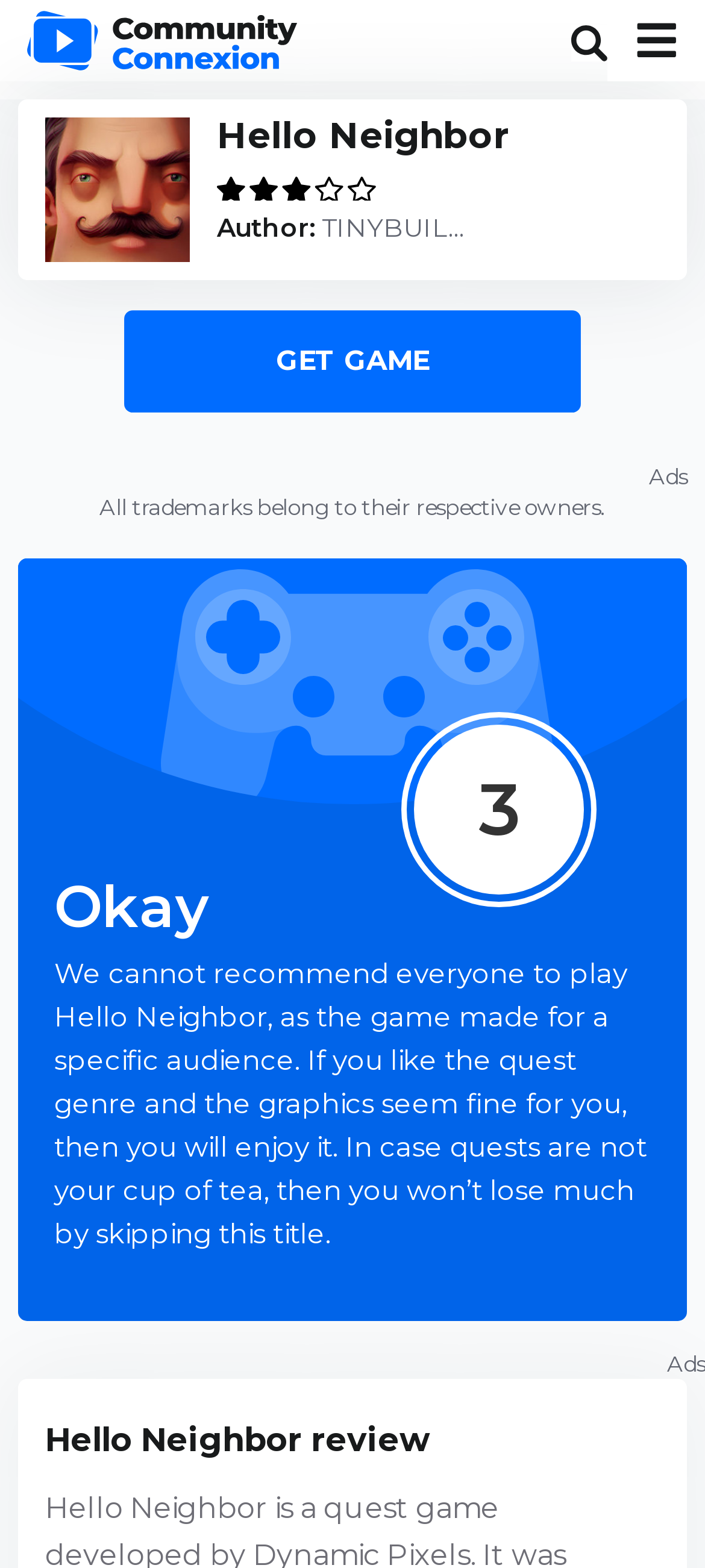What is the purpose of the 'GET GAME' button?
Based on the image, answer the question with a single word or brief phrase.

To get the game